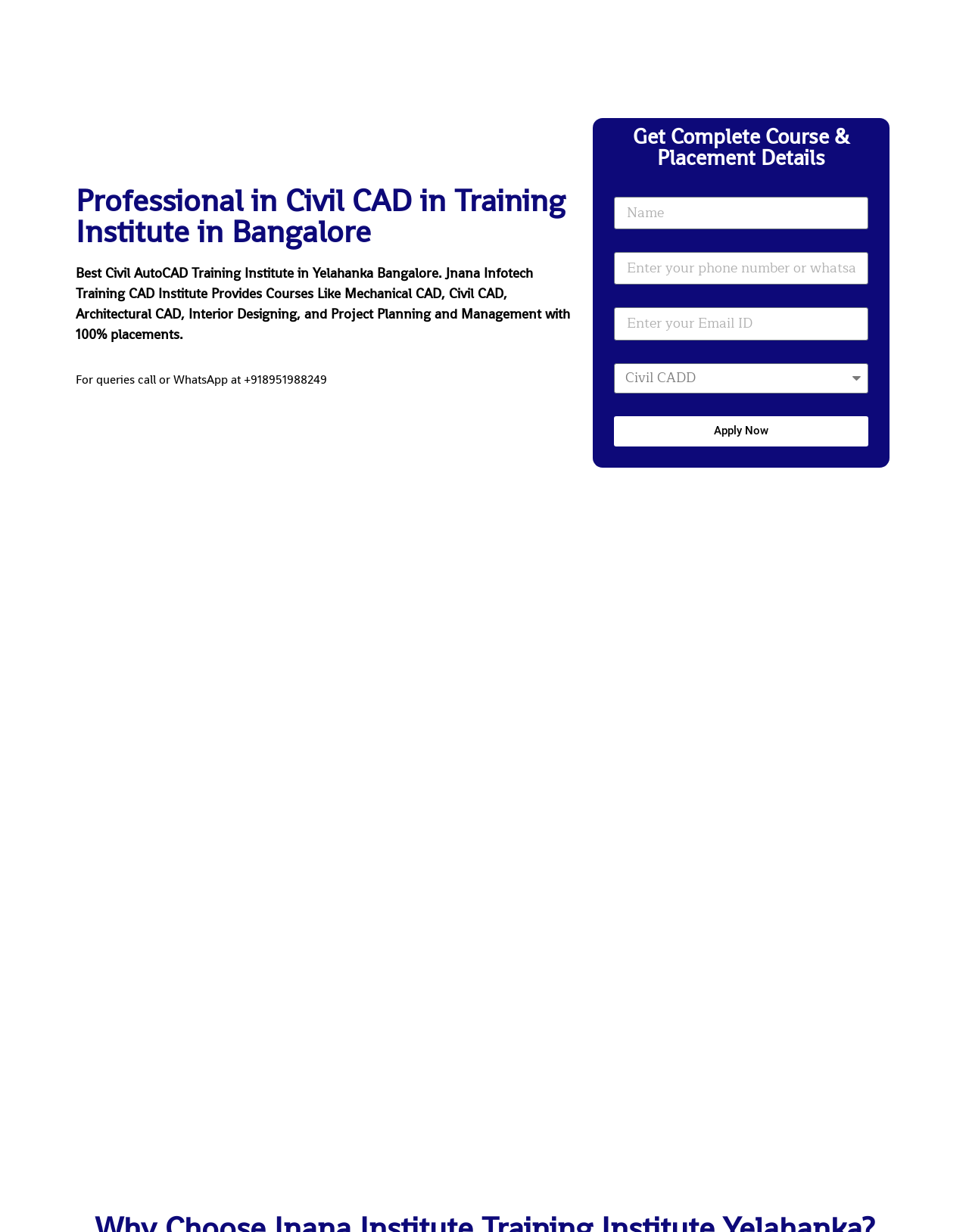Determine the bounding box for the UI element that matches this description: "Support Team".

None